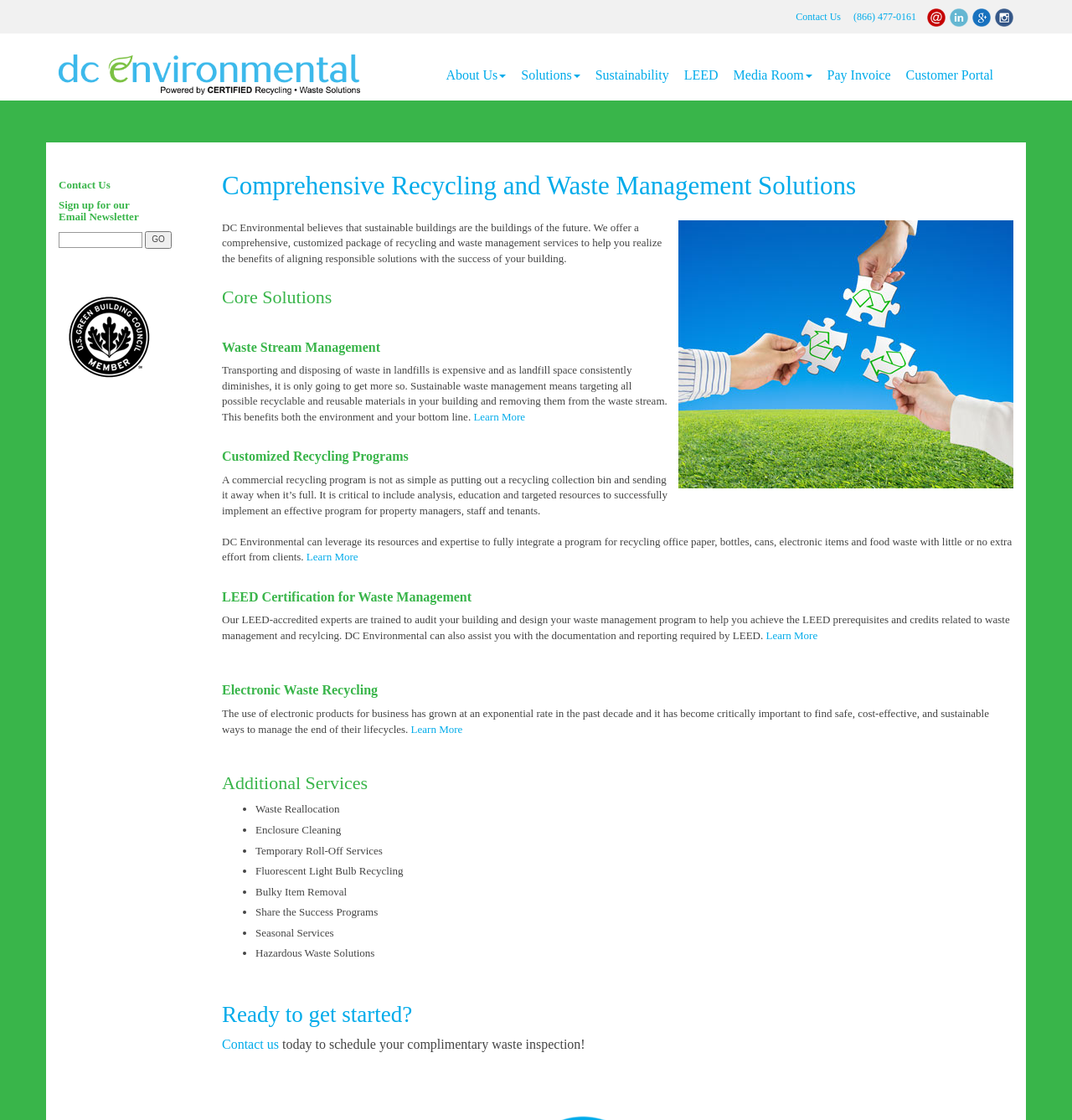Please determine the bounding box coordinates of the area that needs to be clicked to complete this task: 'Learn more about Waste Stream Management'. The coordinates must be four float numbers between 0 and 1, formatted as [left, top, right, bottom].

[0.442, 0.366, 0.49, 0.378]